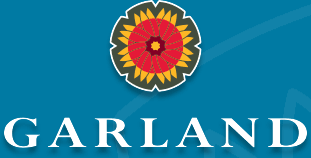What is the purpose of Garland Fair Housing Services?
Give a single word or phrase as your answer by examining the image.

Eliminate housing discrimination